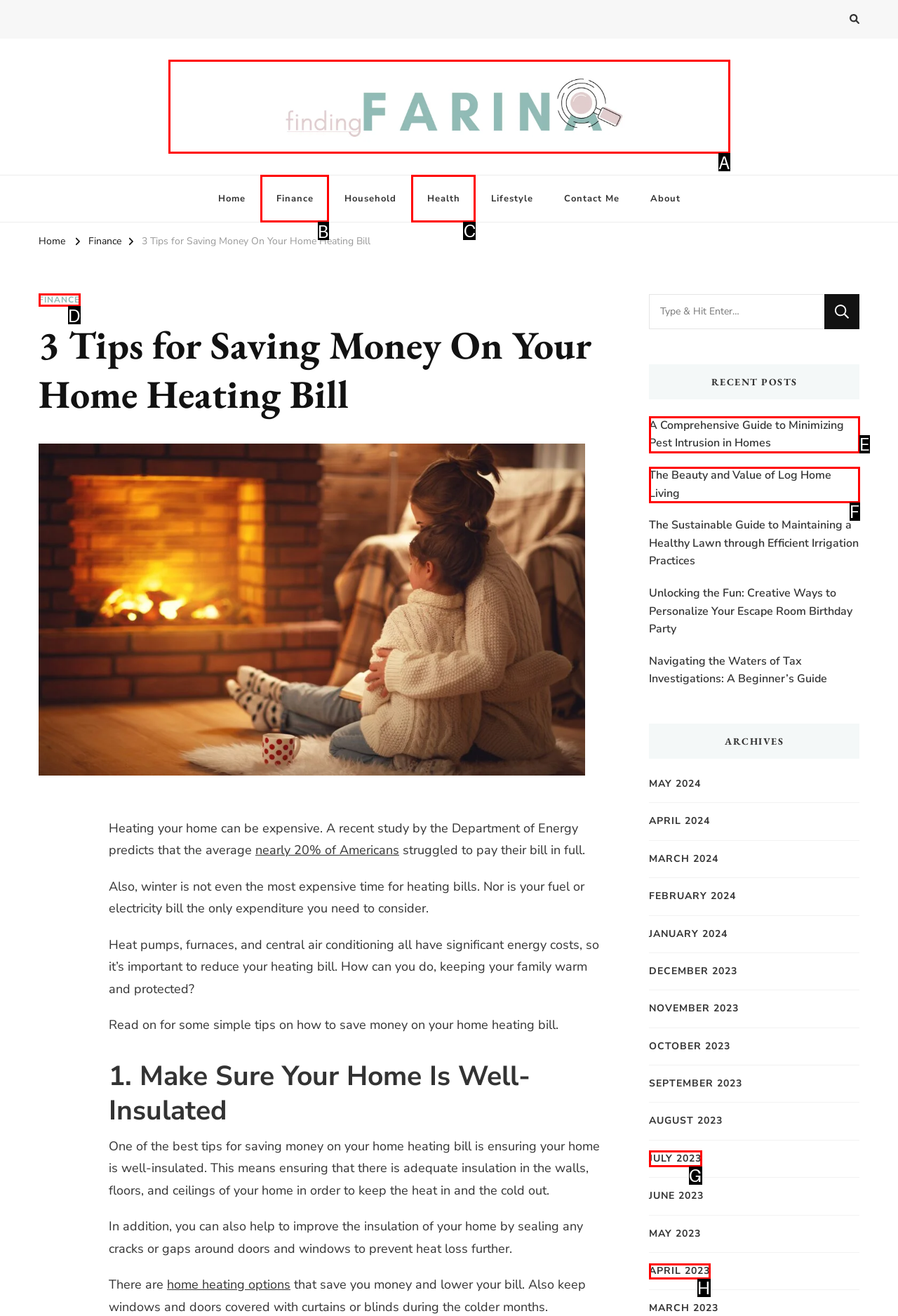Tell me the letter of the UI element to click in order to accomplish the following task: Explore the 'Finance' category
Answer with the letter of the chosen option from the given choices directly.

B